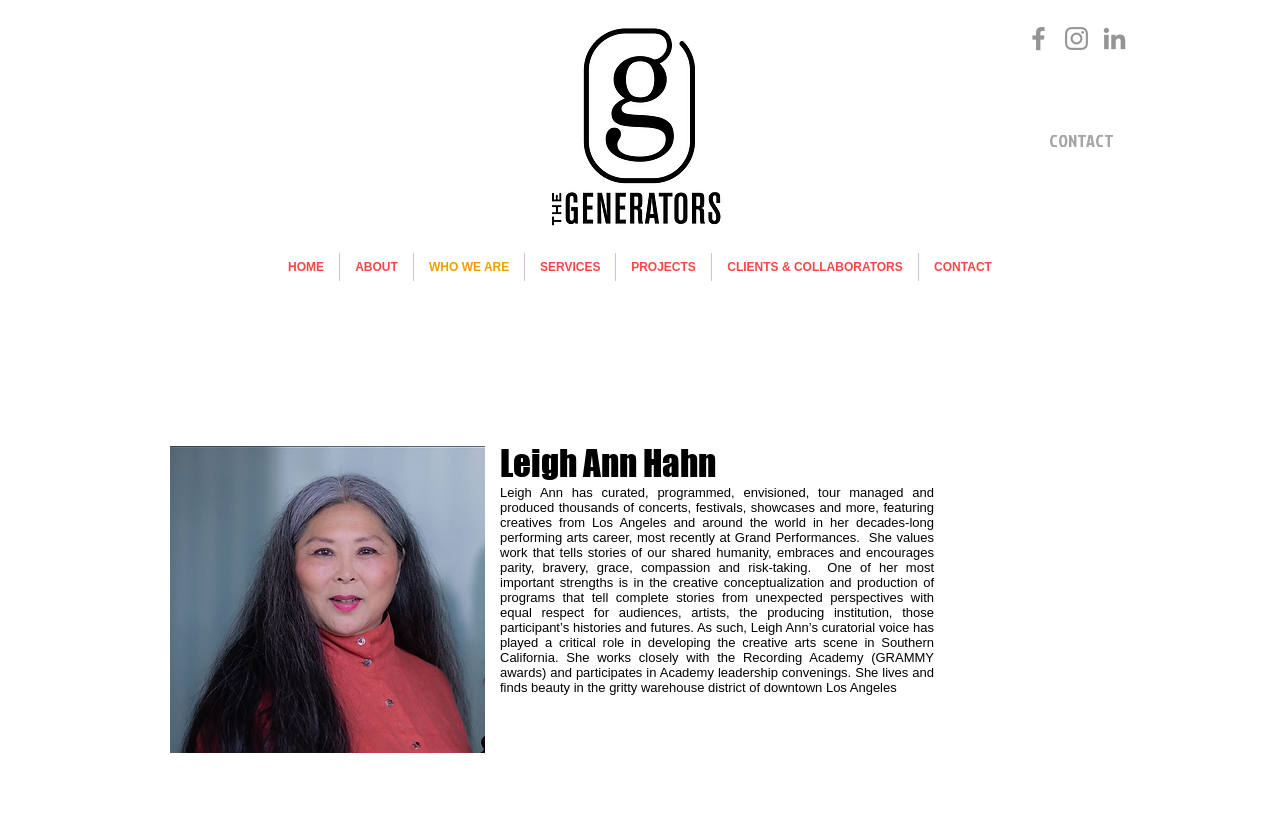Please provide the bounding box coordinates for the element that needs to be clicked to perform the following instruction: "Click on Facebook link". The coordinates should be given as four float numbers between 0 and 1, i.e., [left, top, right, bottom].

[0.799, 0.028, 0.823, 0.065]